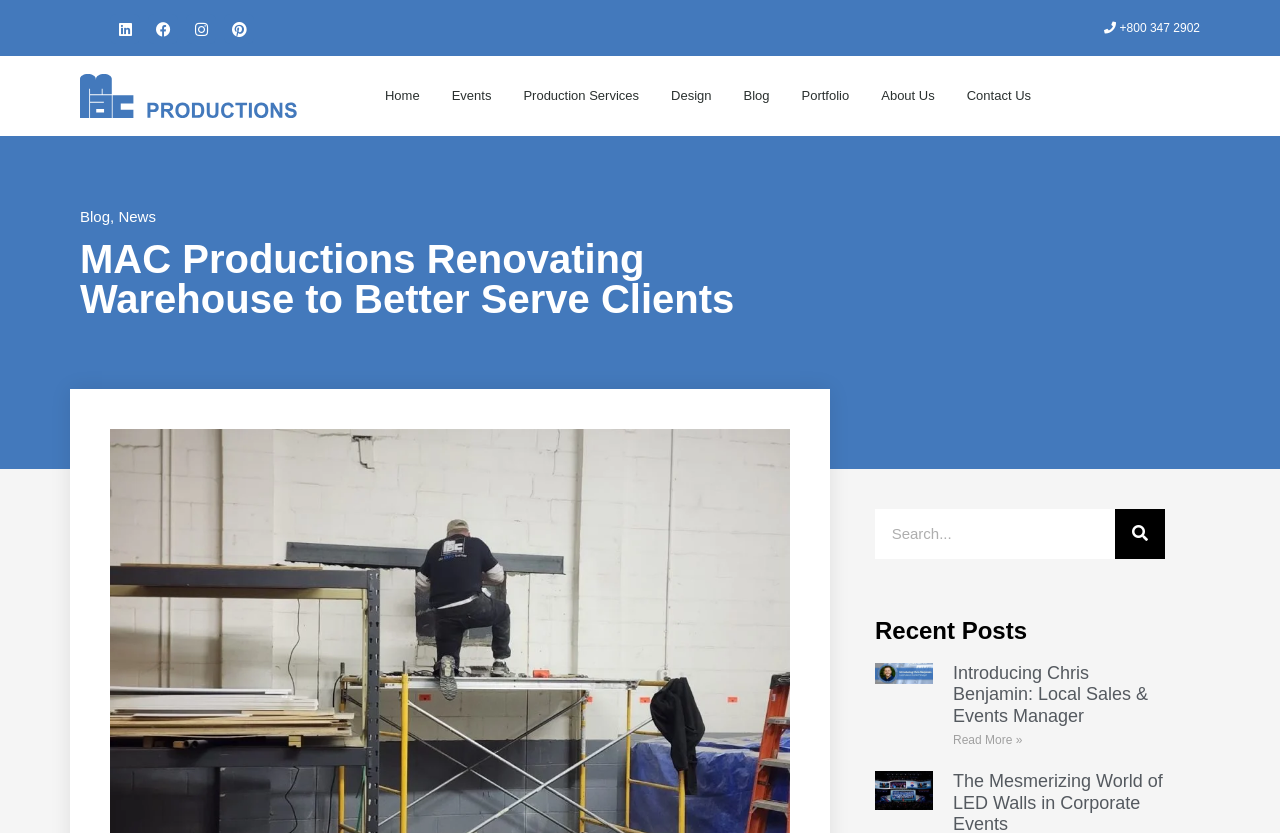Bounding box coordinates should be provided in the format (top-left x, top-left y, bottom-right x, bottom-right y) with all values between 0 and 1. Identify the bounding box for this UI element: parent_node: Search name="s" placeholder="Search..."

[0.684, 0.61, 0.871, 0.67]